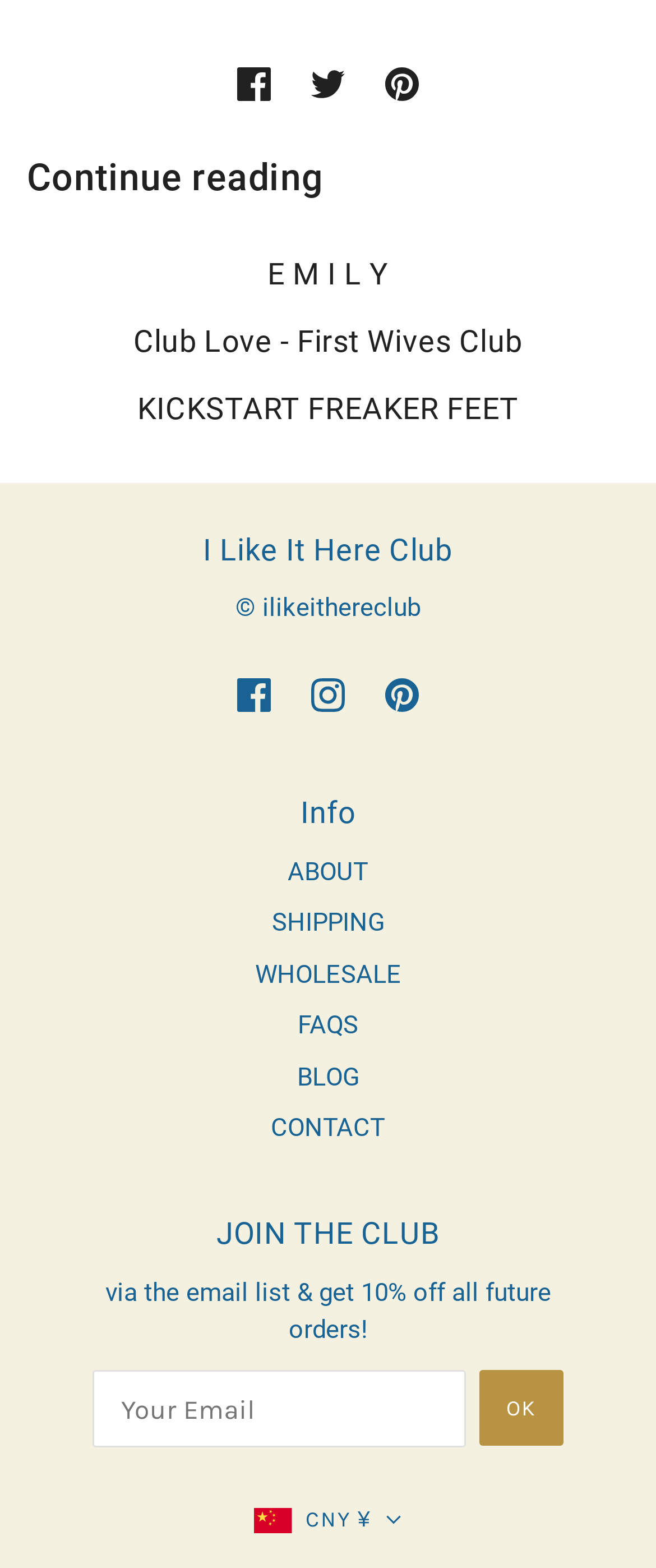Please examine the image and provide a detailed answer to the question: What is the purpose of the textbox?

The webpage has a textbox with a label 'Your Email' and a button 'OK' next to it. This suggests that the purpose of the textbox is to enter an email address, likely to join a mailing list or newsletter.